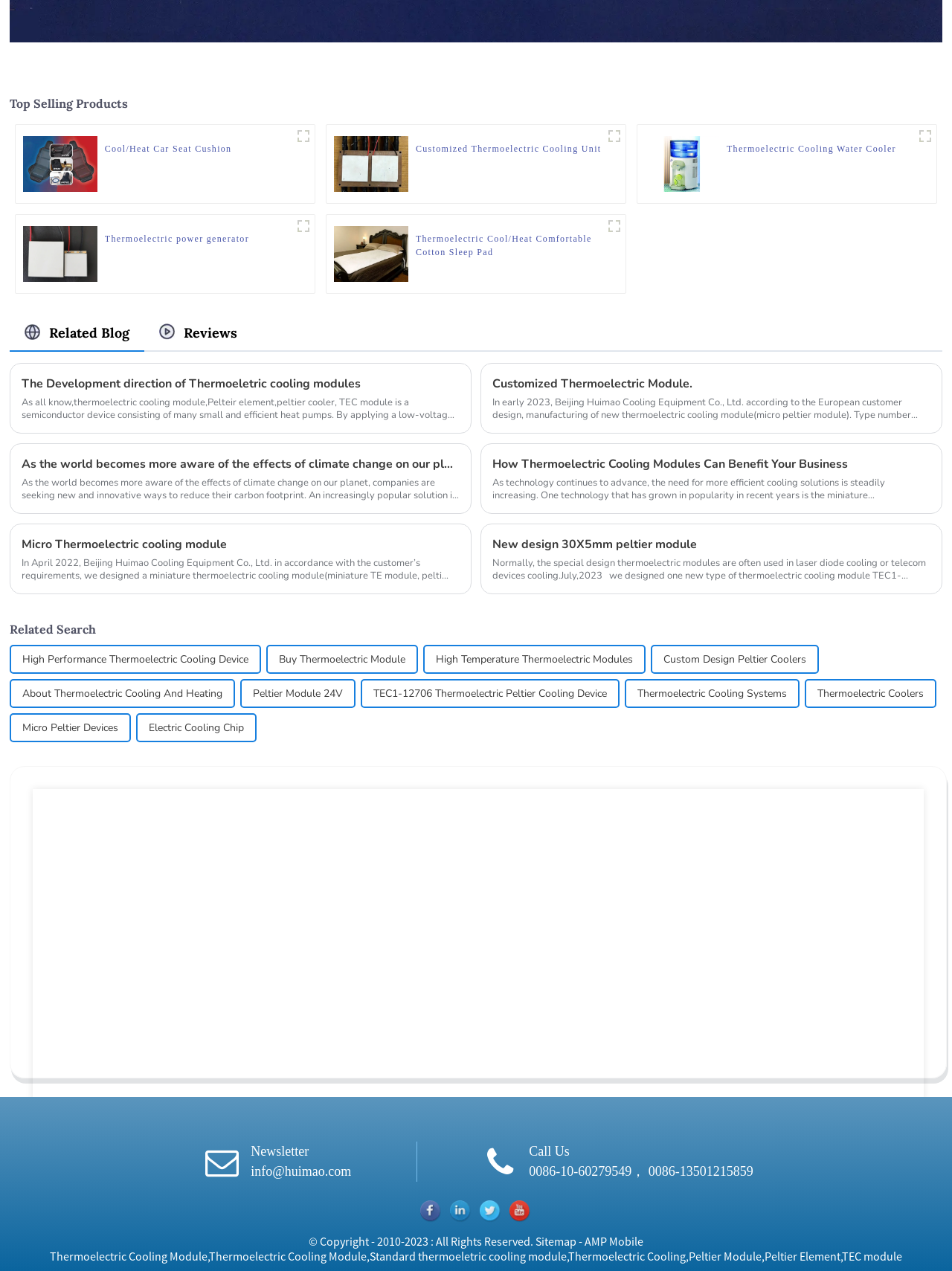Identify the bounding box coordinates of the region that should be clicked to execute the following instruction: "Click on the 'CoolHeat-Car-Seat' link".

[0.024, 0.123, 0.102, 0.133]